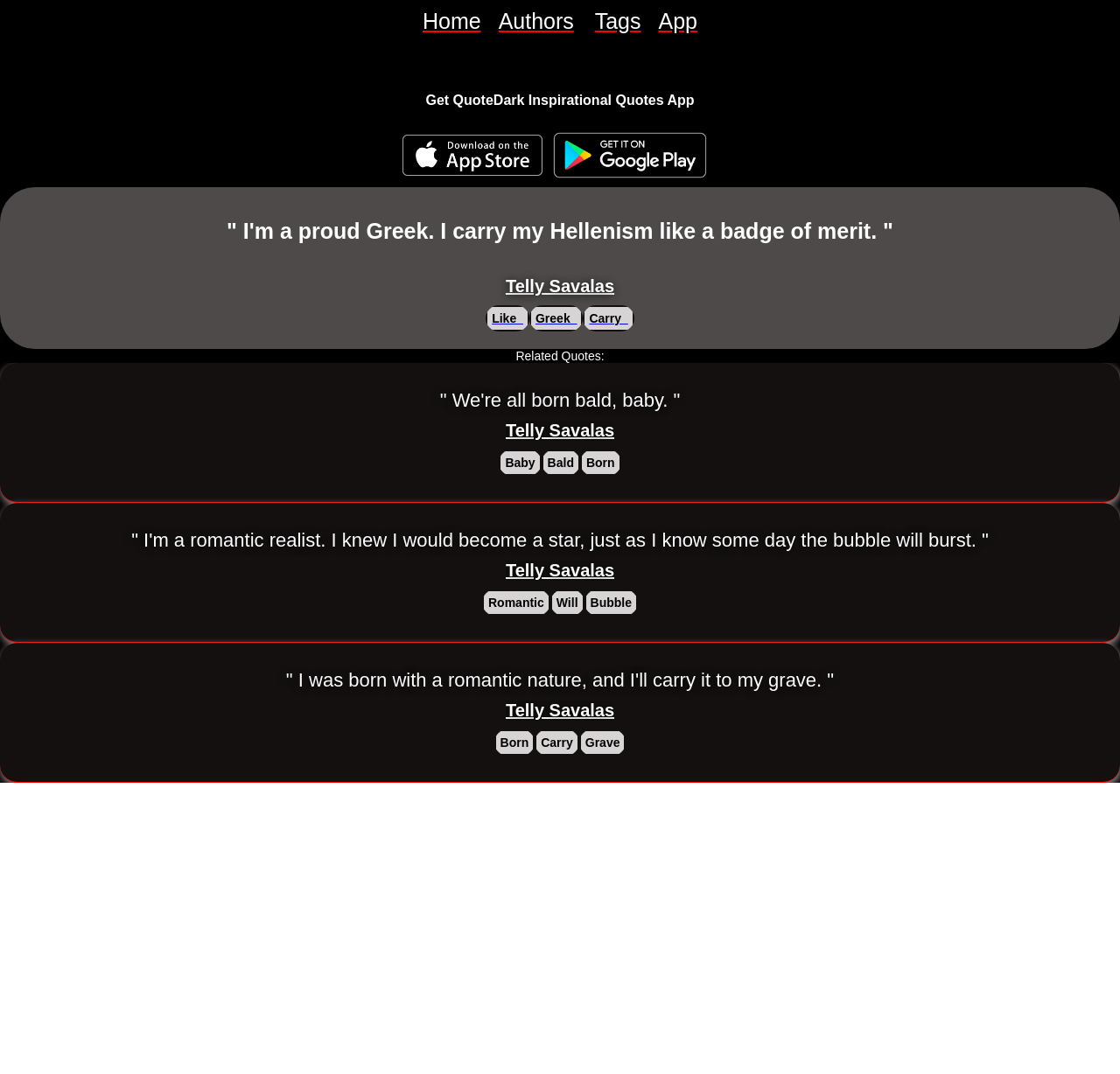Can you find and provide the title of the webpage?

" I'm a proud Greek. I carry my Hellenism like a badge of merit. "